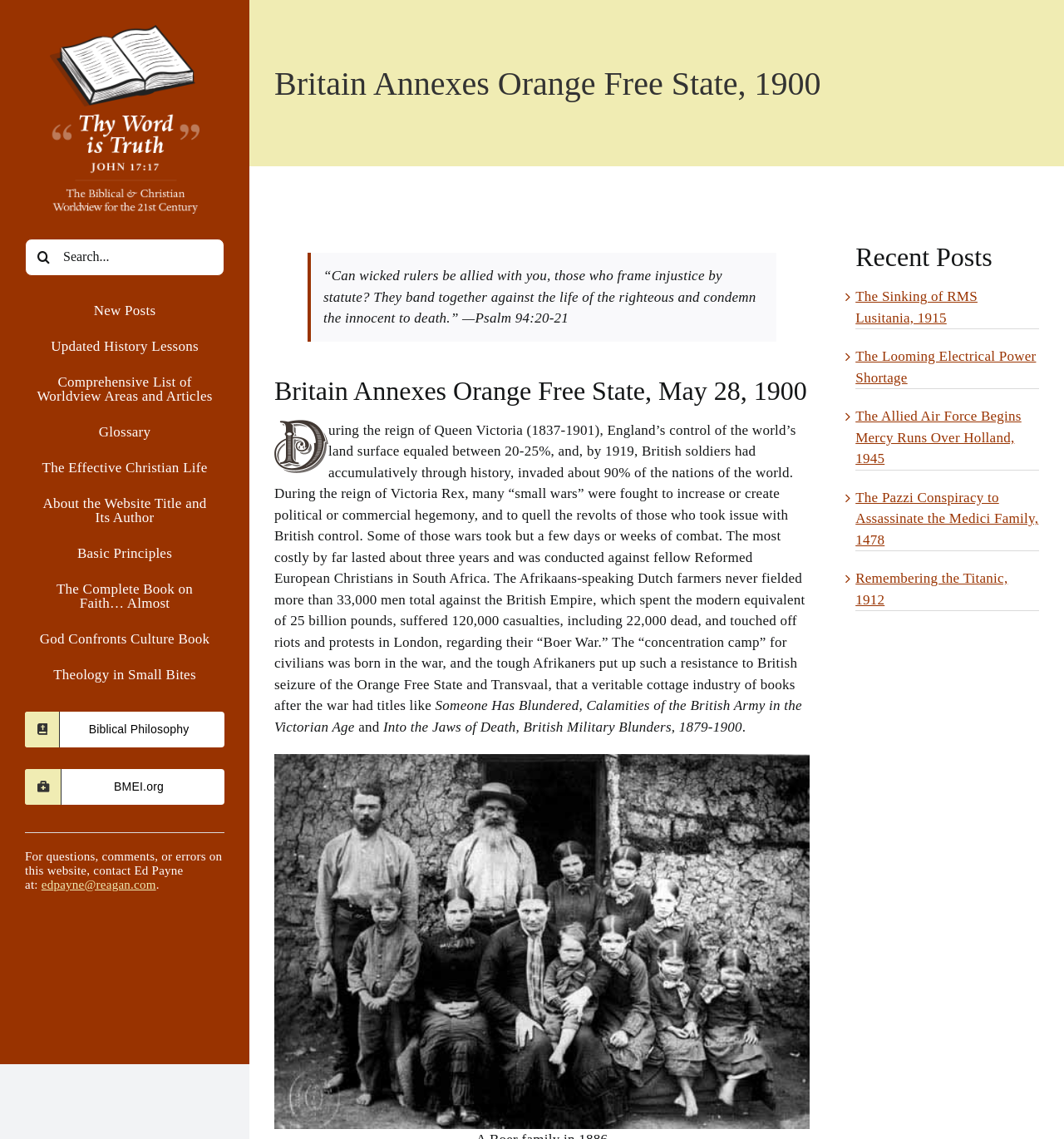Please predict the bounding box coordinates (top-left x, top-left y, bottom-right x, bottom-right y) for the UI element in the screenshot that fits the description: Basic Principles

[0.01, 0.479, 0.224, 0.492]